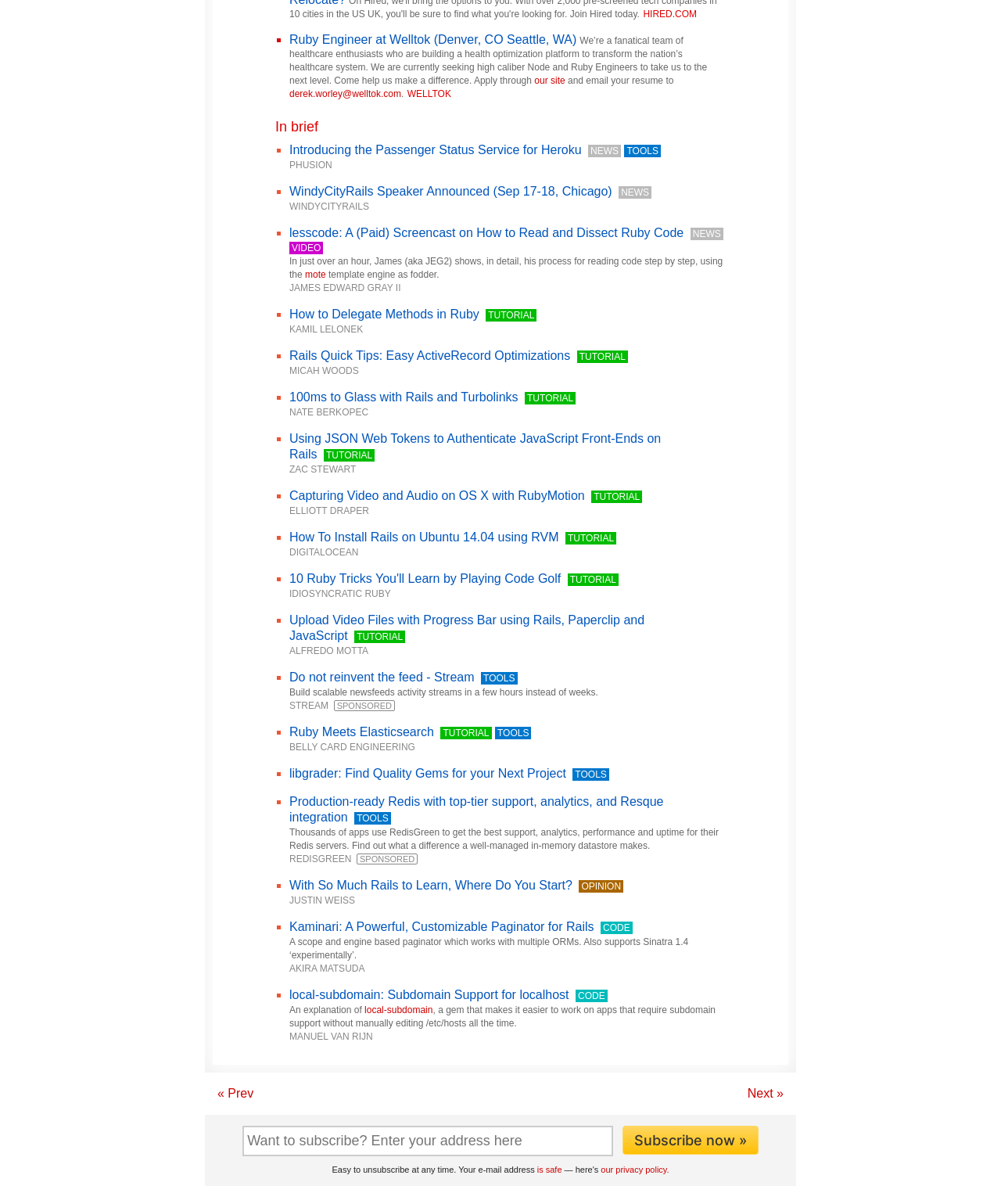Can you give a comprehensive explanation to the question given the content of the image?
What is the topic of the tutorial by James Edward Gray II?

The topic of the tutorial by James Edward Gray II is reading code, specifically how to read and dissect Ruby code, as described in the tutorial 'lesscode: A (Paid) Screencast on How to Read and Dissect Ruby Code'.